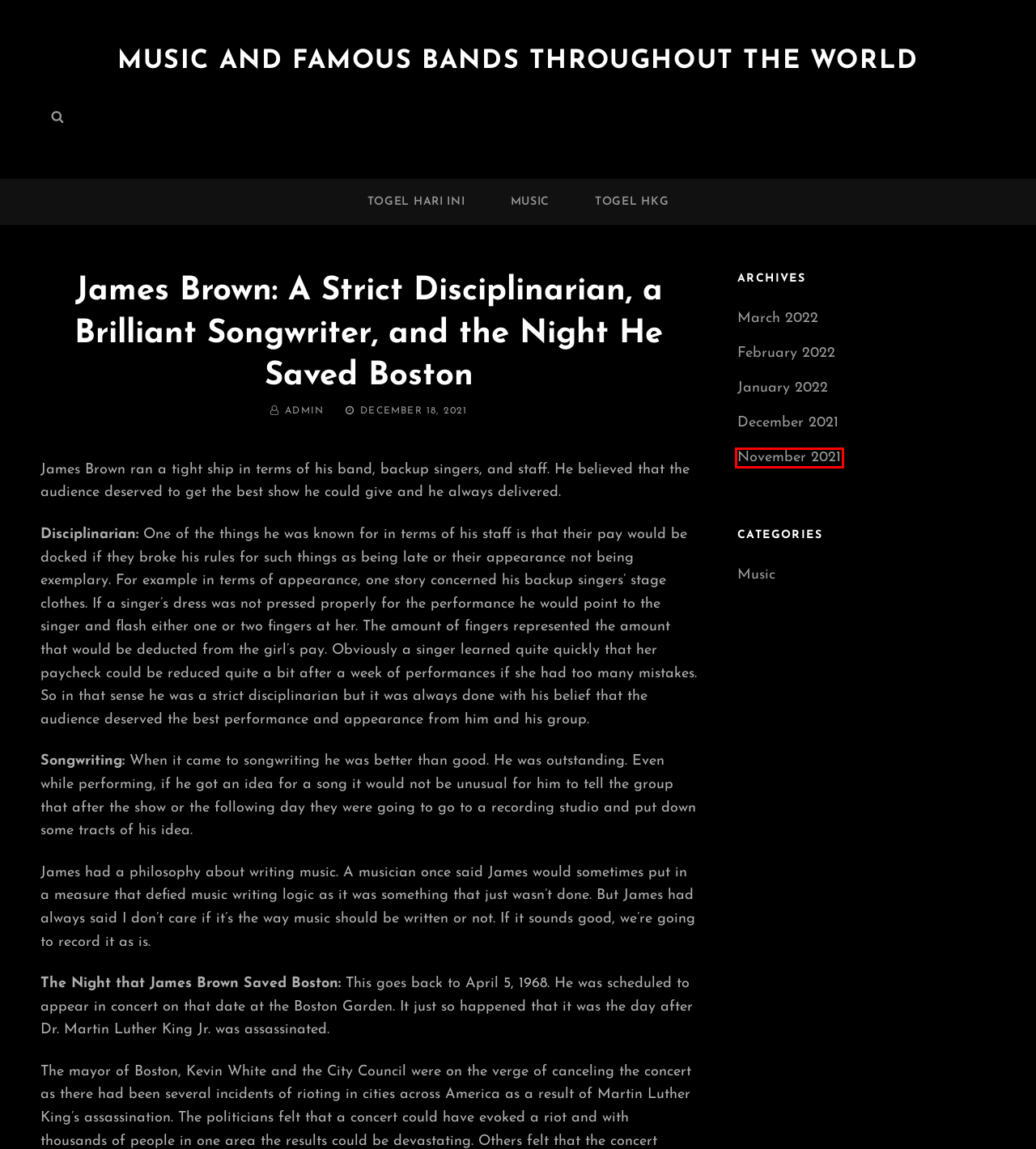Provided is a screenshot of a webpage with a red bounding box around an element. Select the most accurate webpage description for the page that appears after clicking the highlighted element. Here are the candidates:
A. January 2022 - Music and Famous Bands Throughout The World
B. admin, Author at Music and Famous Bands Throughout The World
C. November 2021 - Music and Famous Bands Throughout The World
D. Music Archives - Music and Famous Bands Throughout The World
E. Togel Hongkong: Pengeluaran HK | Togel HKG, Keluaran HK Hari Ini - DATA HK 2024
F. Music and Famous Bands Throughout The World -
G. Togel Hongkong Pools, Keluaran HK Hari Ini, Data HK, Pengeluaran HK Prize
H. February 2022 - Music and Famous Bands Throughout The World

C